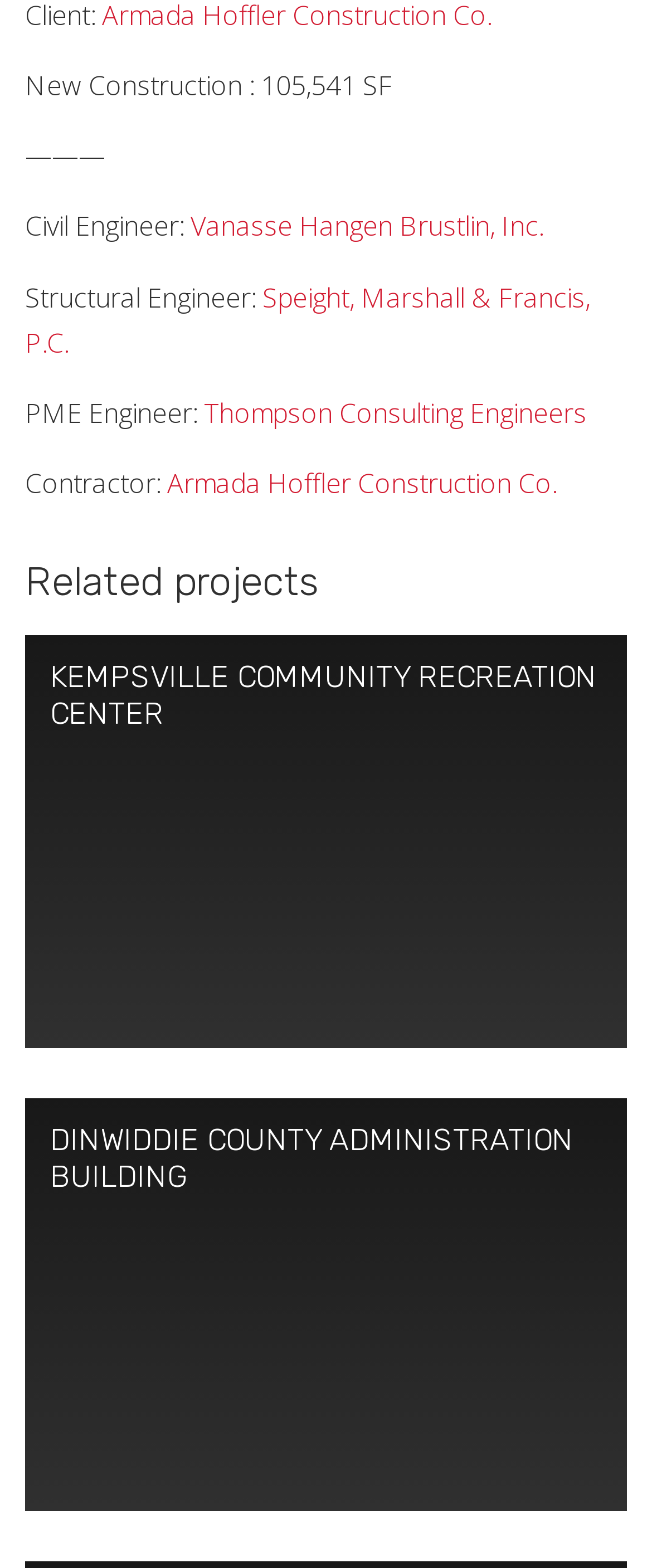What is the name of the first related project?
Give a detailed response to the question by analyzing the screenshot.

The name of the first related project is mentioned in the figcaption of the first figure as 'KEMPSVILLE COMMUNITY RECREATION CENTER'.